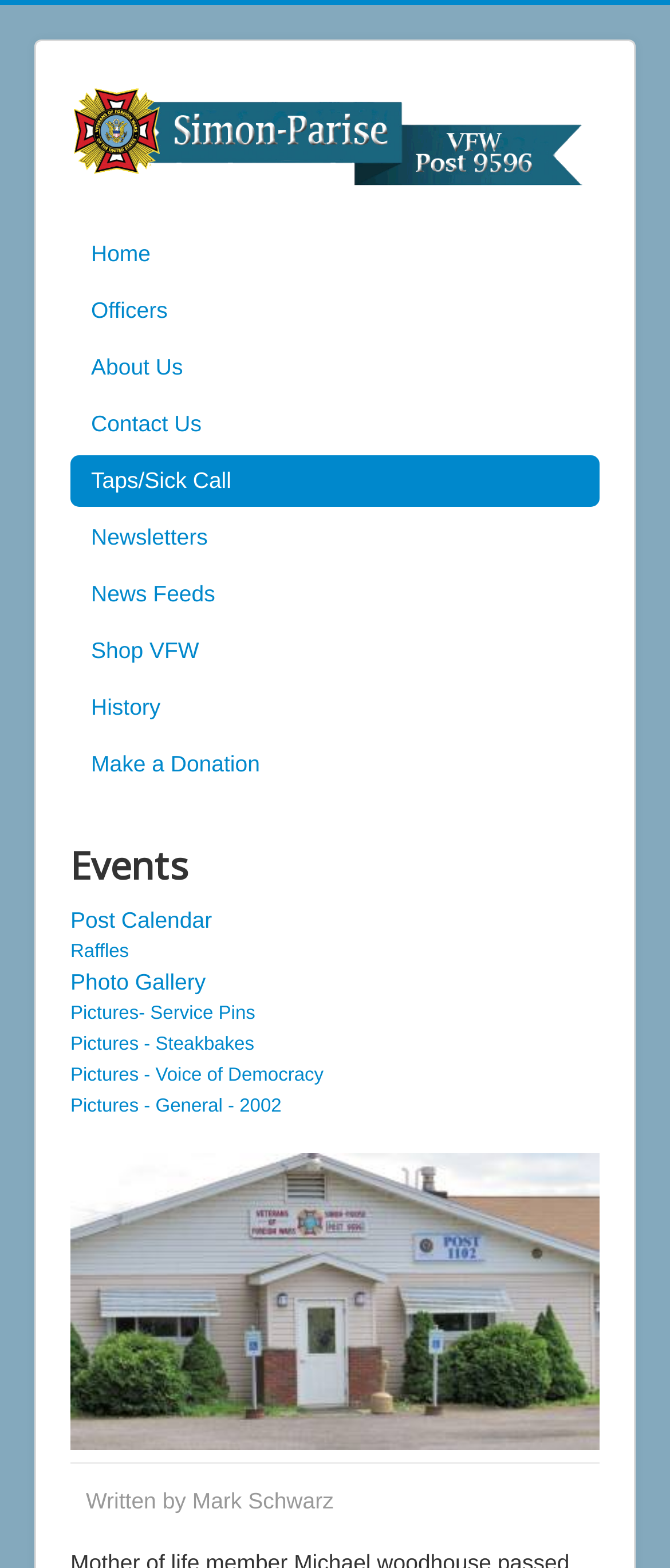Provide the bounding box coordinates of the section that needs to be clicked to accomplish the following instruction: "view Post Calendar."

[0.105, 0.577, 0.895, 0.597]